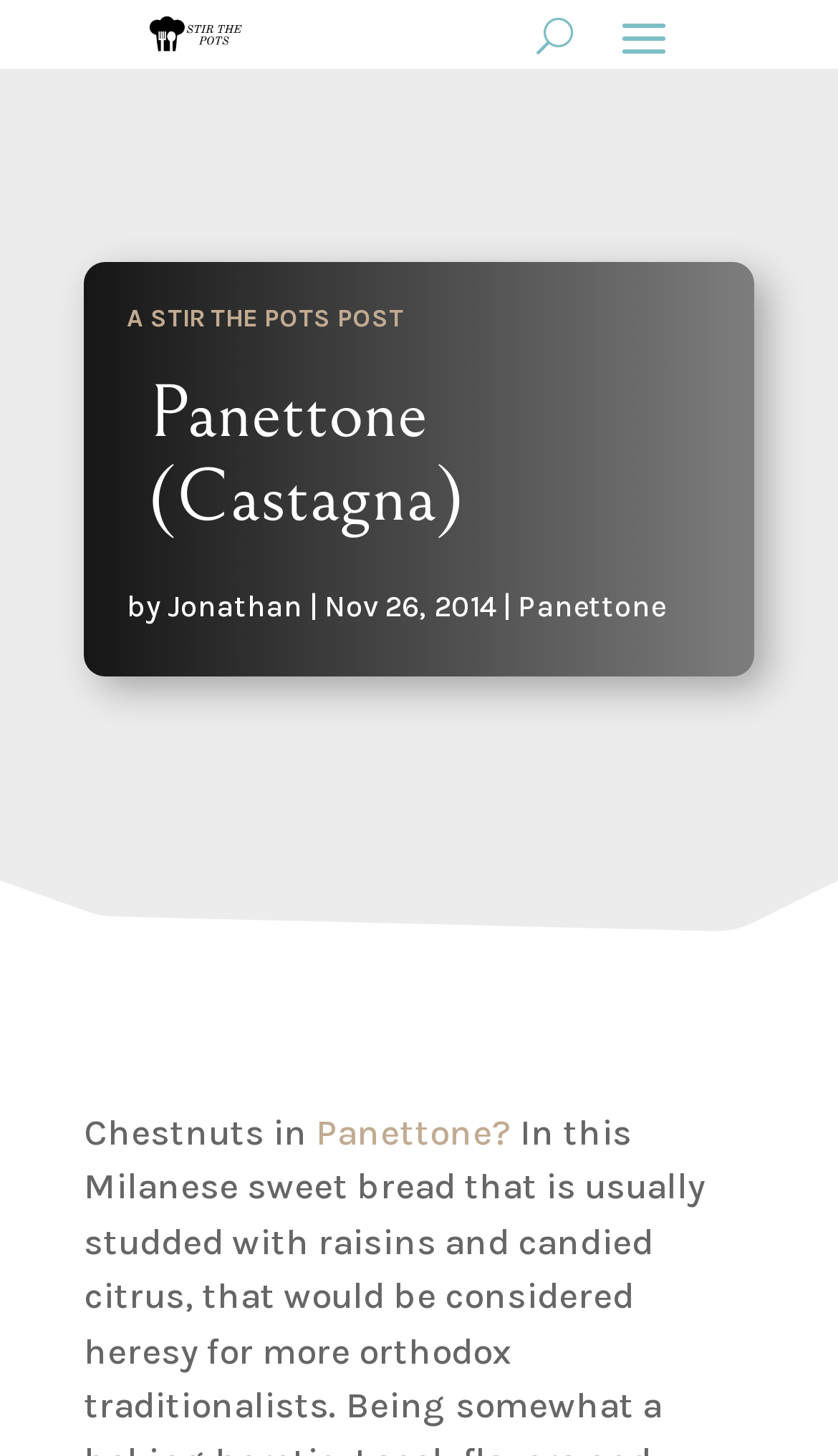What is the topic of the post?
Based on the image, answer the question with a single word or brief phrase.

Panettone